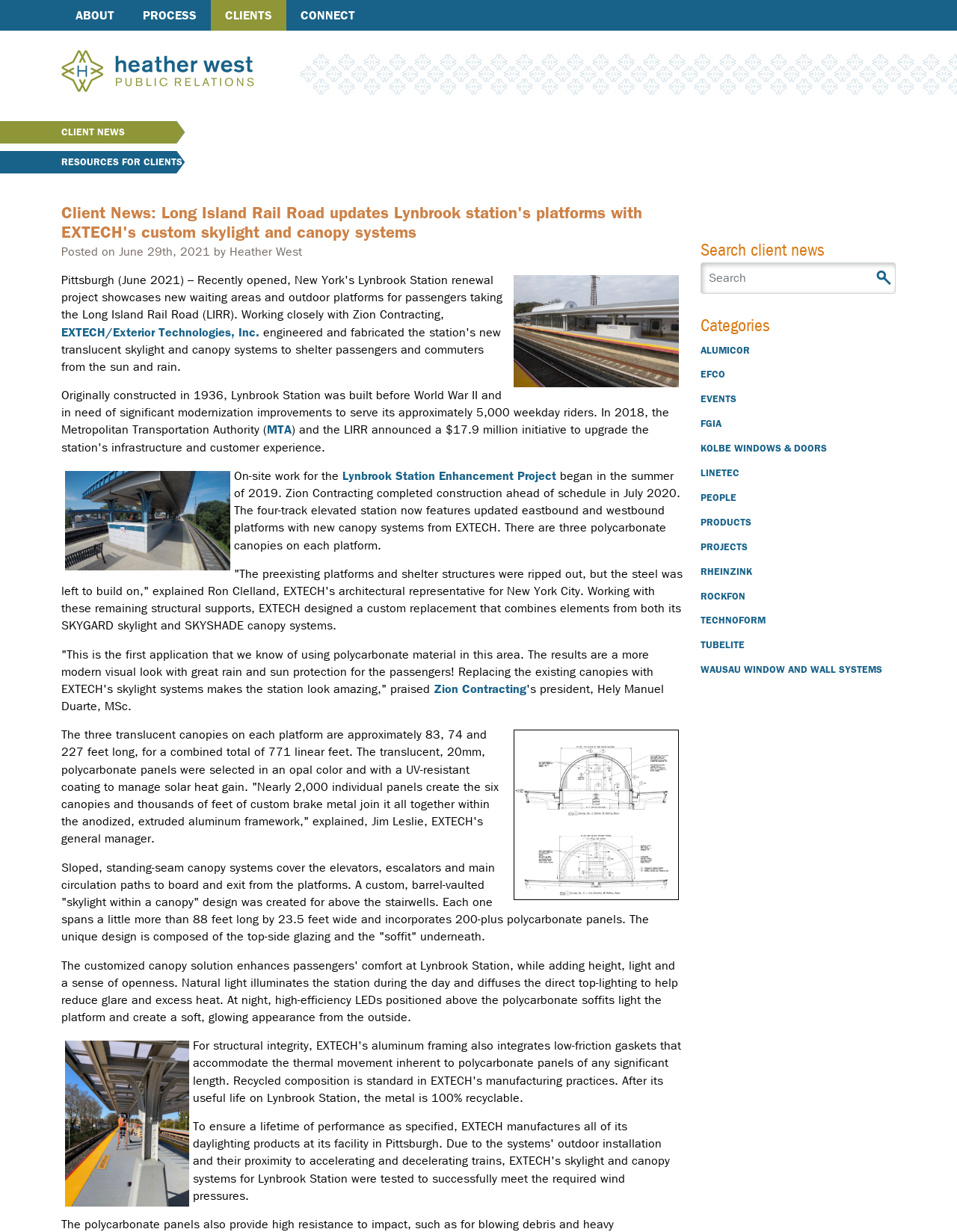Determine the bounding box coordinates of the region to click in order to accomplish the following instruction: "View EXTECH/Exterior Technologies, Inc. page". Provide the coordinates as four float numbers between 0 and 1, specifically [left, top, right, bottom].

[0.064, 0.264, 0.271, 0.275]